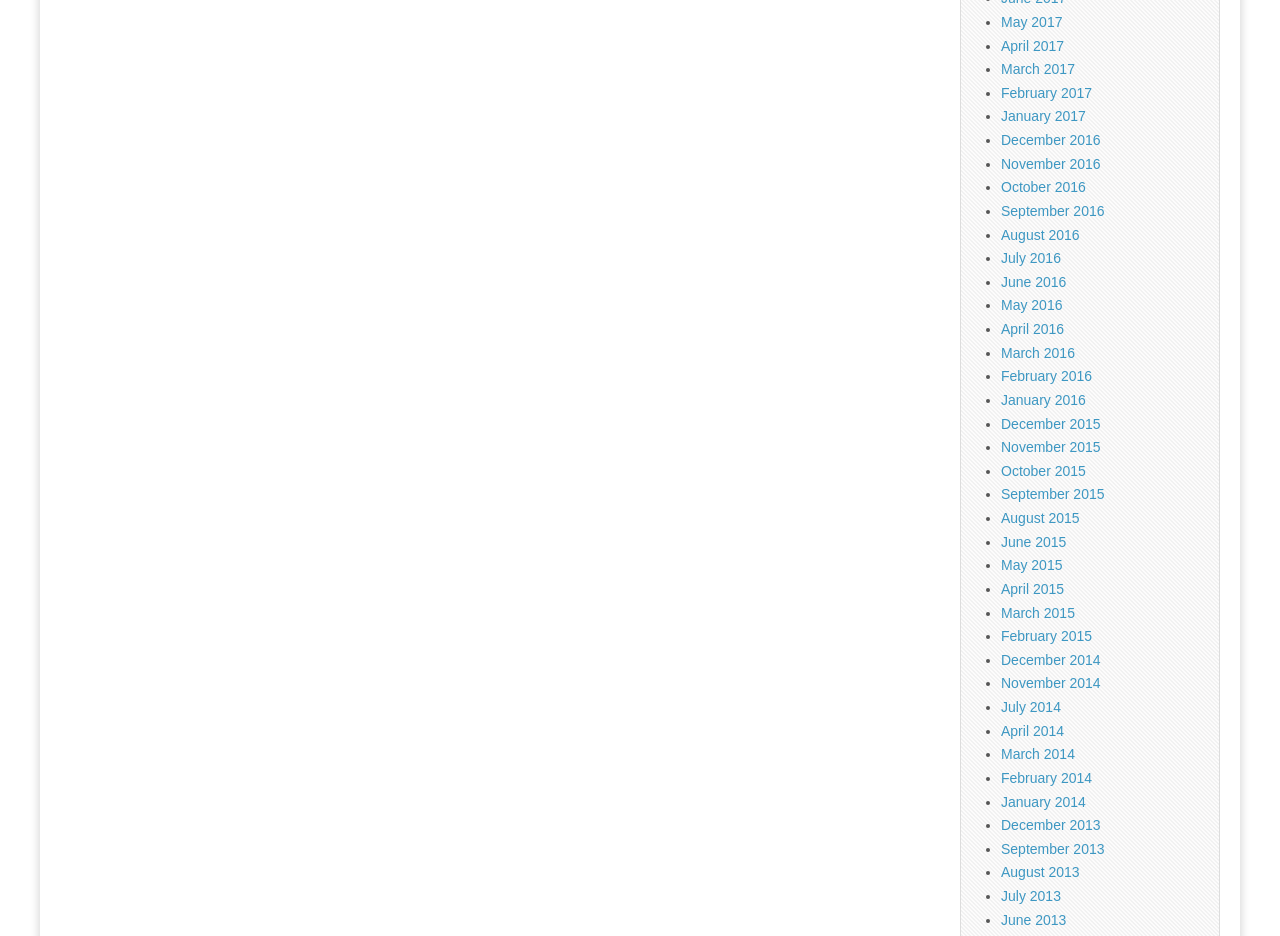Find the bounding box coordinates of the area to click in order to follow the instruction: "View July 2014".

[0.782, 0.747, 0.829, 0.764]